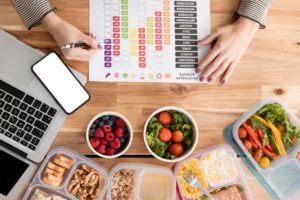Offer a detailed narrative of what is shown in the image.

In this engaging image, a person is actively working on a meal planning task. Their hands, adorned with a silver ring, are holding a pen as they jot down notes next to a colorful chart that visually represents nutrient balance, likely aimed at supporting metabolic health. Surrounding them are various healthy meal prep containers filled with nutritious foods: vibrant salads with fresh vegetables, fruits including raspberries and grapes, and wholesome grains and proteins. A sleek laptop rests nearby, hinting at a blend of technology and nutrition in their planning process. This scene encapsulates the essence of mindful eating and the importance of proper nutrient balance in achieving overall well-being and efficient metabolism.